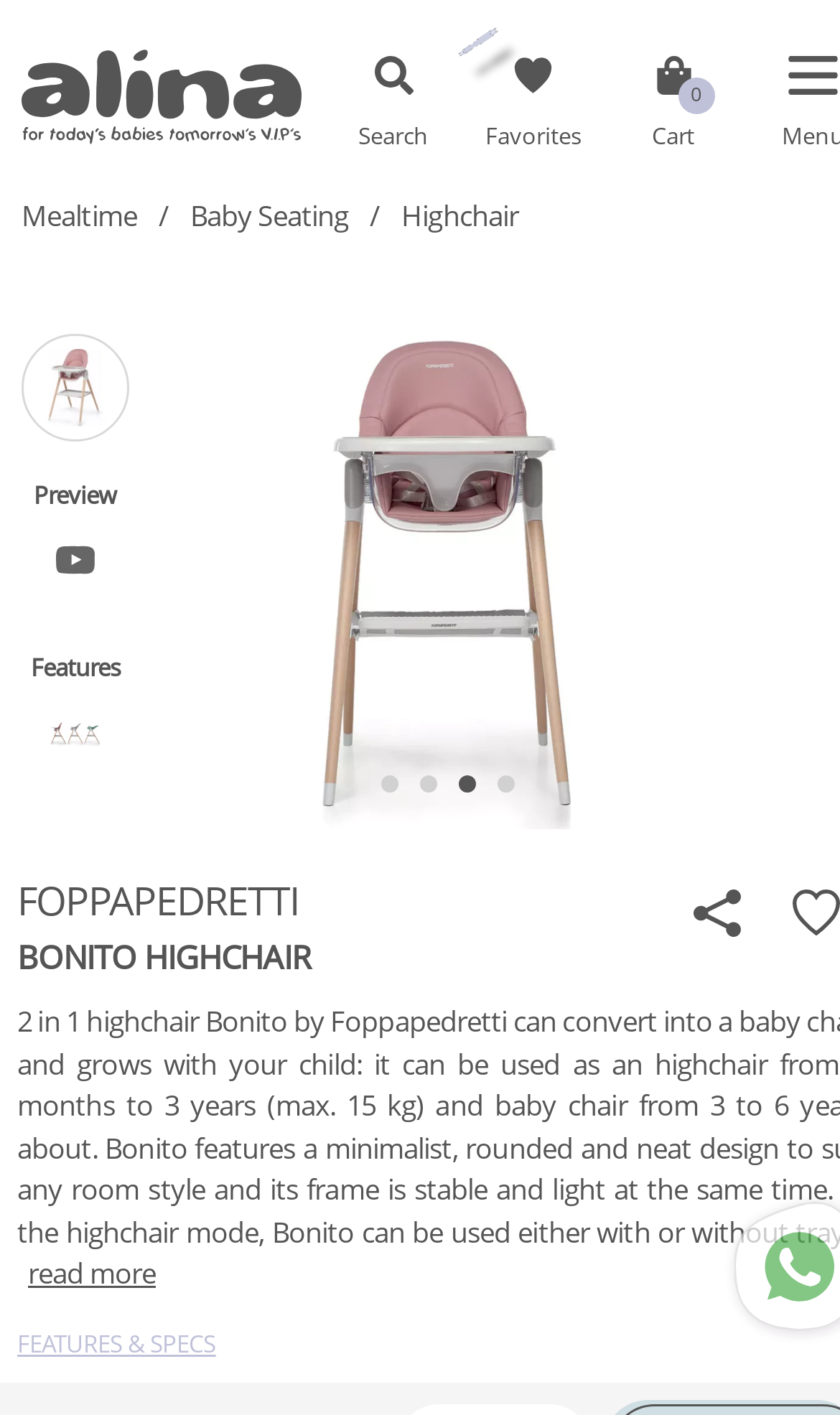How many images are on the webpage?
Based on the screenshot, provide your answer in one word or phrase.

At least 10